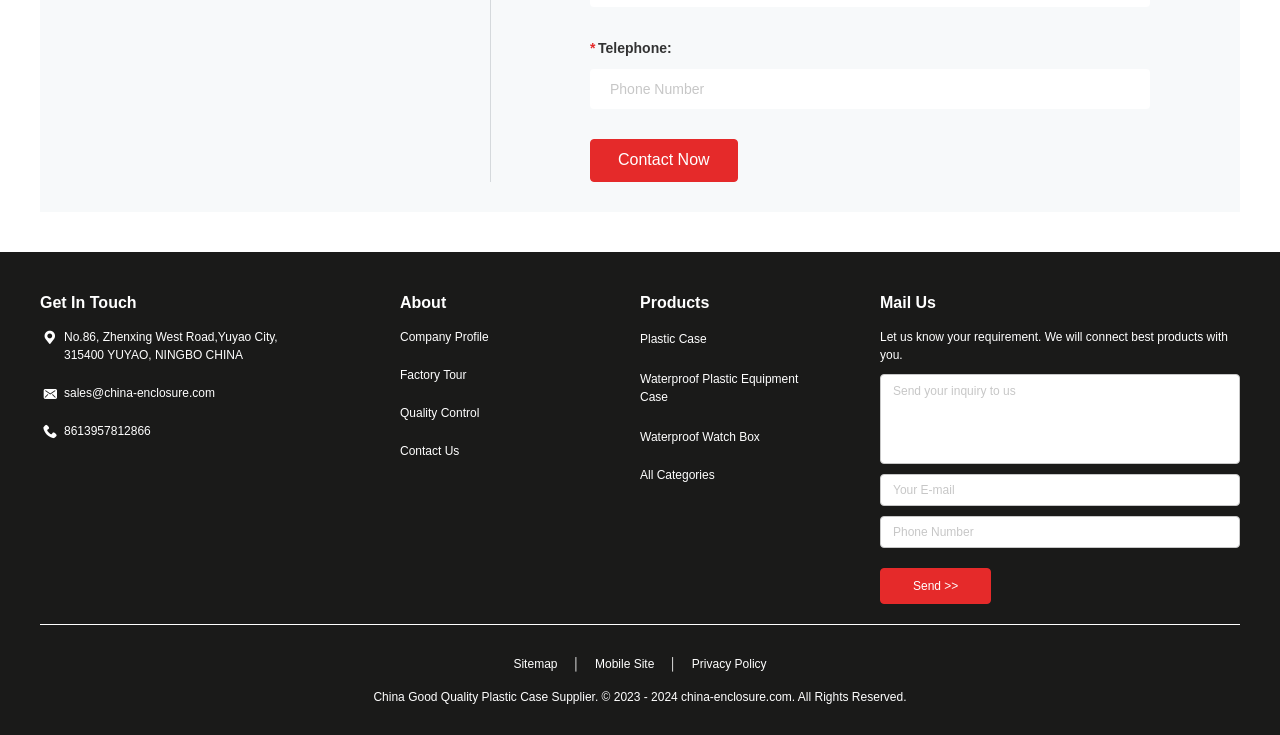Provide the bounding box coordinates, formatted as (top-left x, top-left y, bottom-right x, bottom-right y), with all values being floating point numbers between 0 and 1. Identify the bounding box of the UI element that matches the description: Waterproof Watch Box

[0.5, 0.58, 0.625, 0.607]